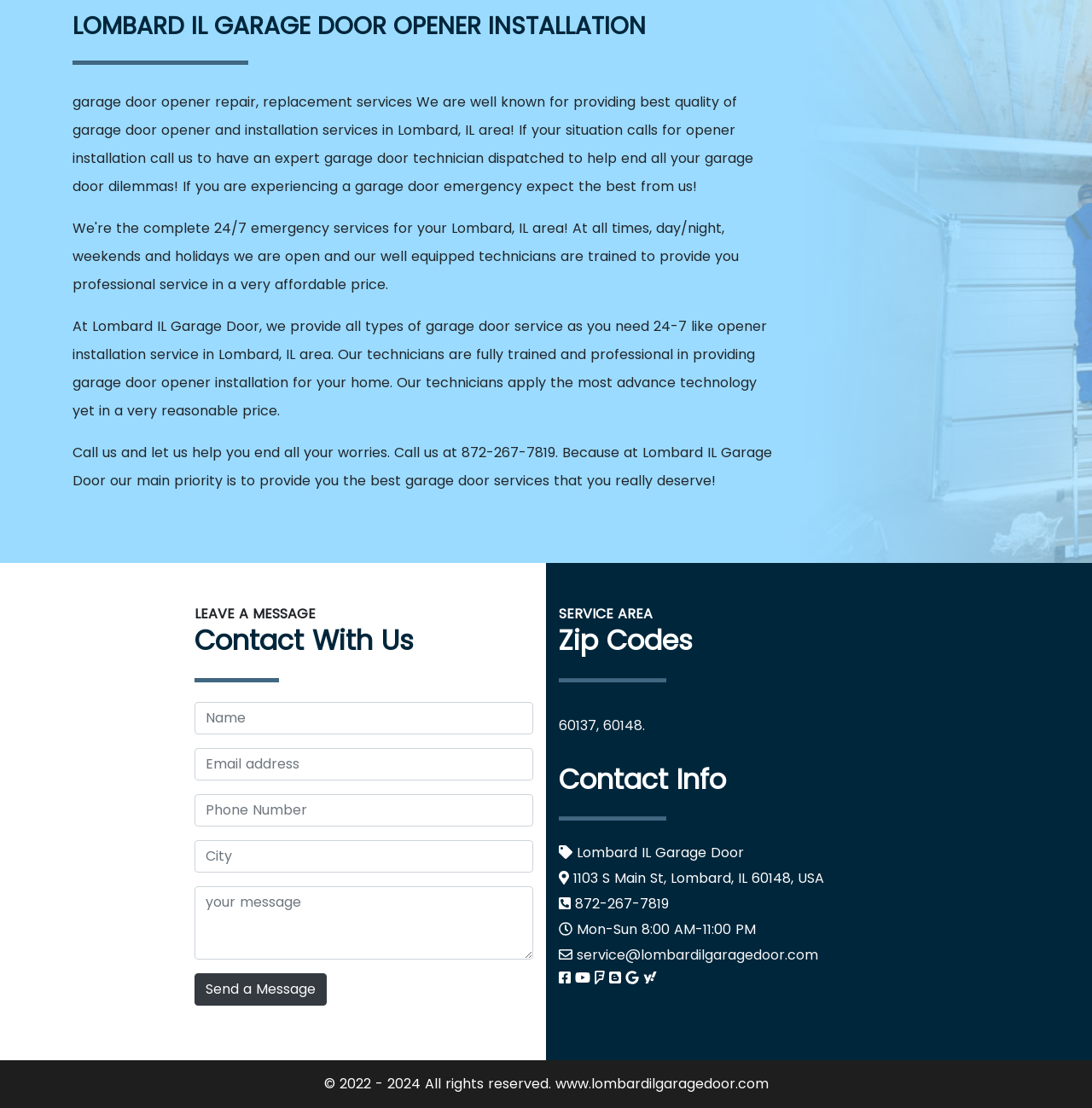What is the company's service area?
Your answer should be a single word or phrase derived from the screenshot.

60137, 60148